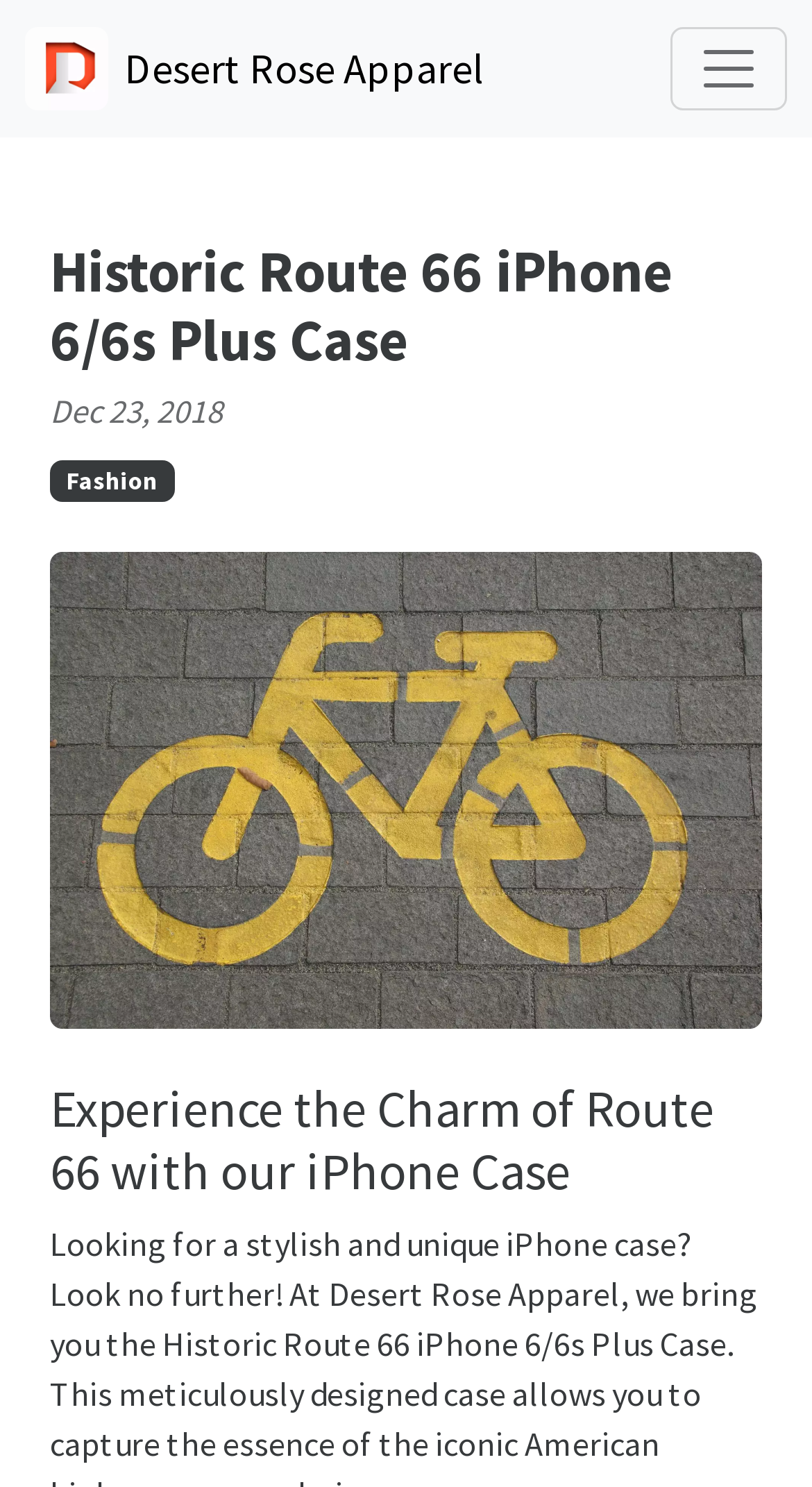What is the date mentioned on the webpage?
Using the image, provide a detailed and thorough answer to the question.

I found this answer by looking at the StaticText element 'Dec 23, 2018' on the webpage, which suggests that this date is relevant to the content of the webpage.